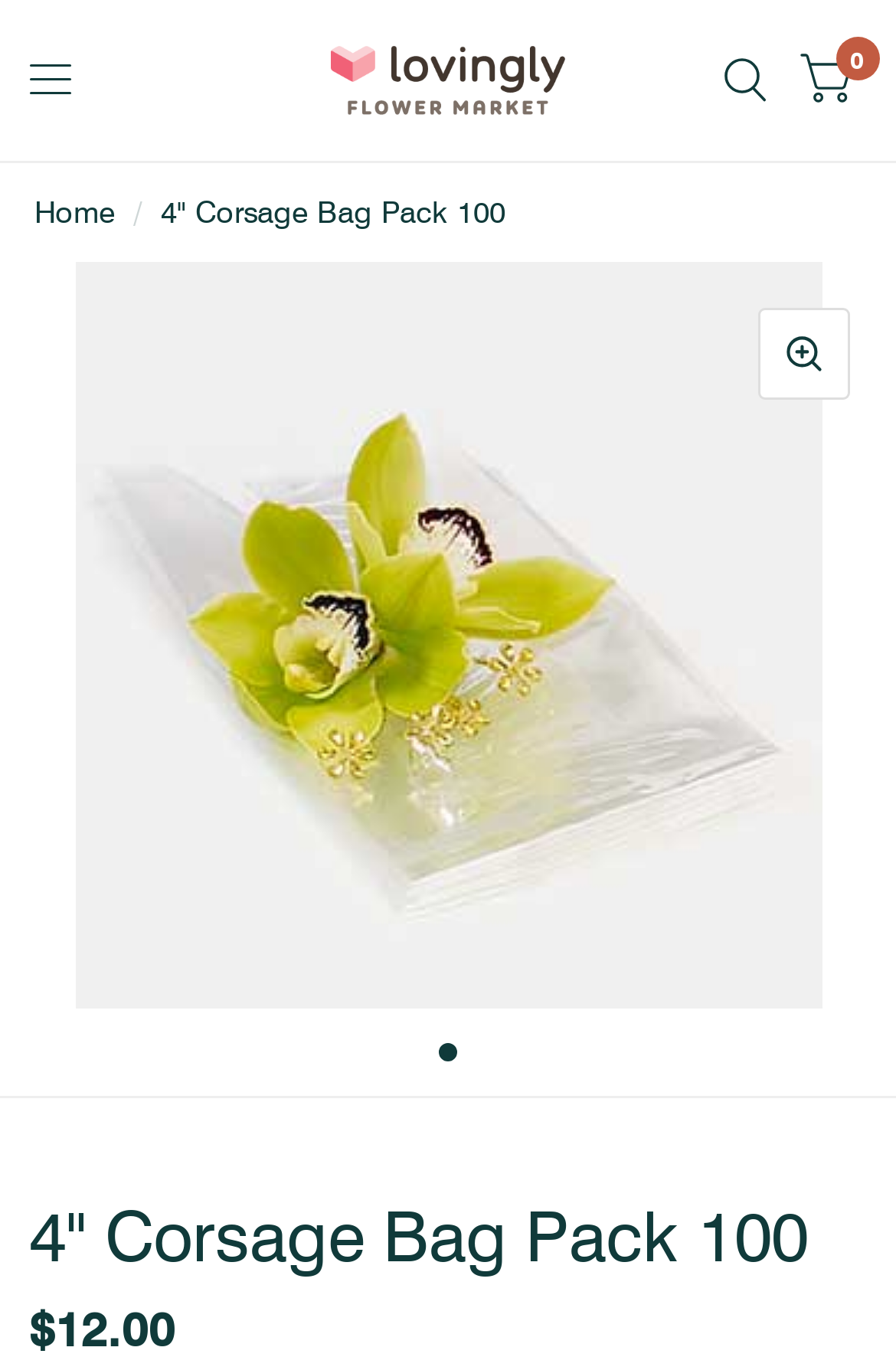Identify the bounding box coordinates of the HTML element based on this description: "Home".

[0.038, 0.137, 0.128, 0.176]